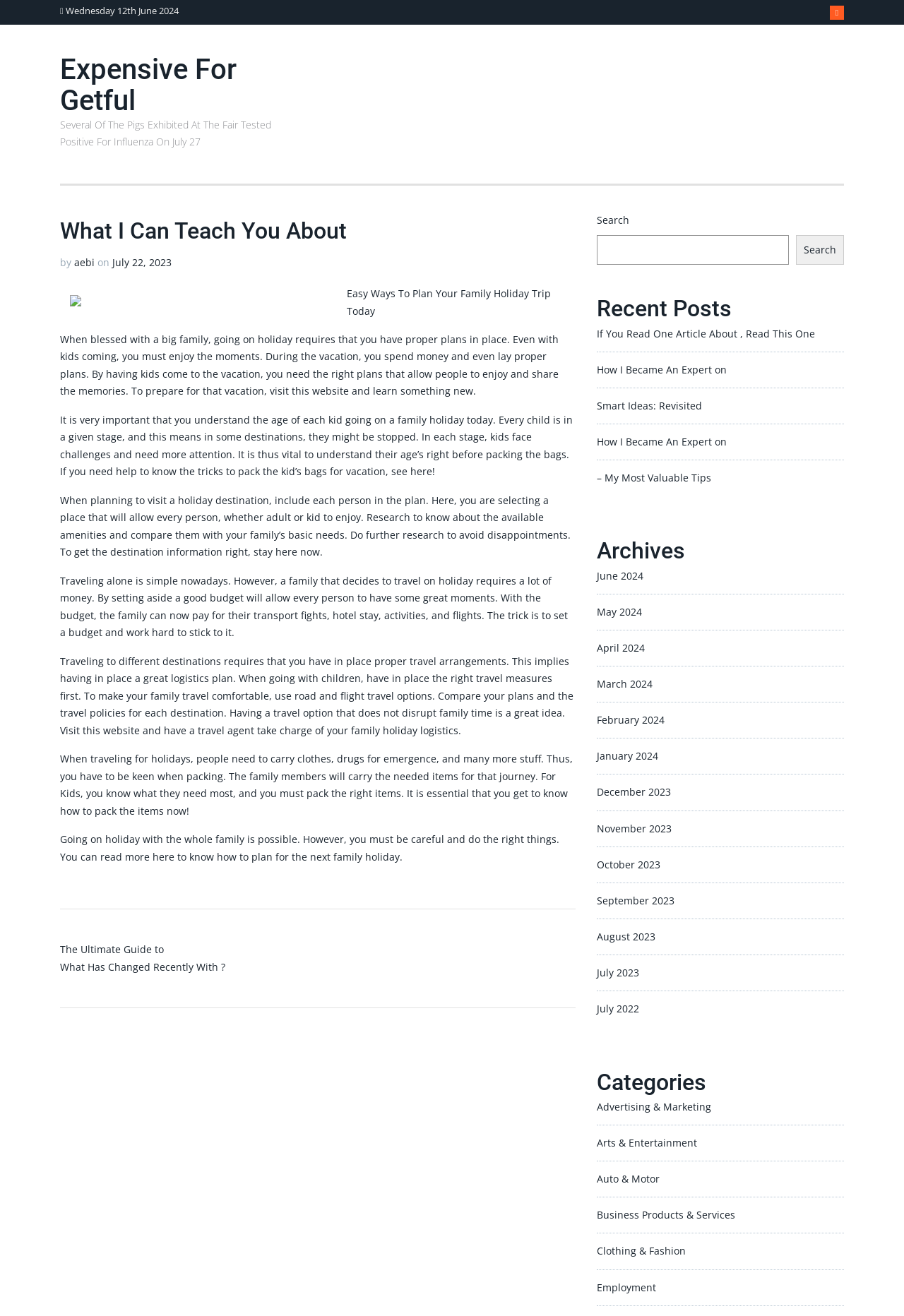Please give the bounding box coordinates of the area that should be clicked to fulfill the following instruction: "Explore the archives for June 2024". The coordinates should be in the format of four float numbers from 0 to 1, i.e., [left, top, right, bottom].

[0.66, 0.432, 0.712, 0.442]